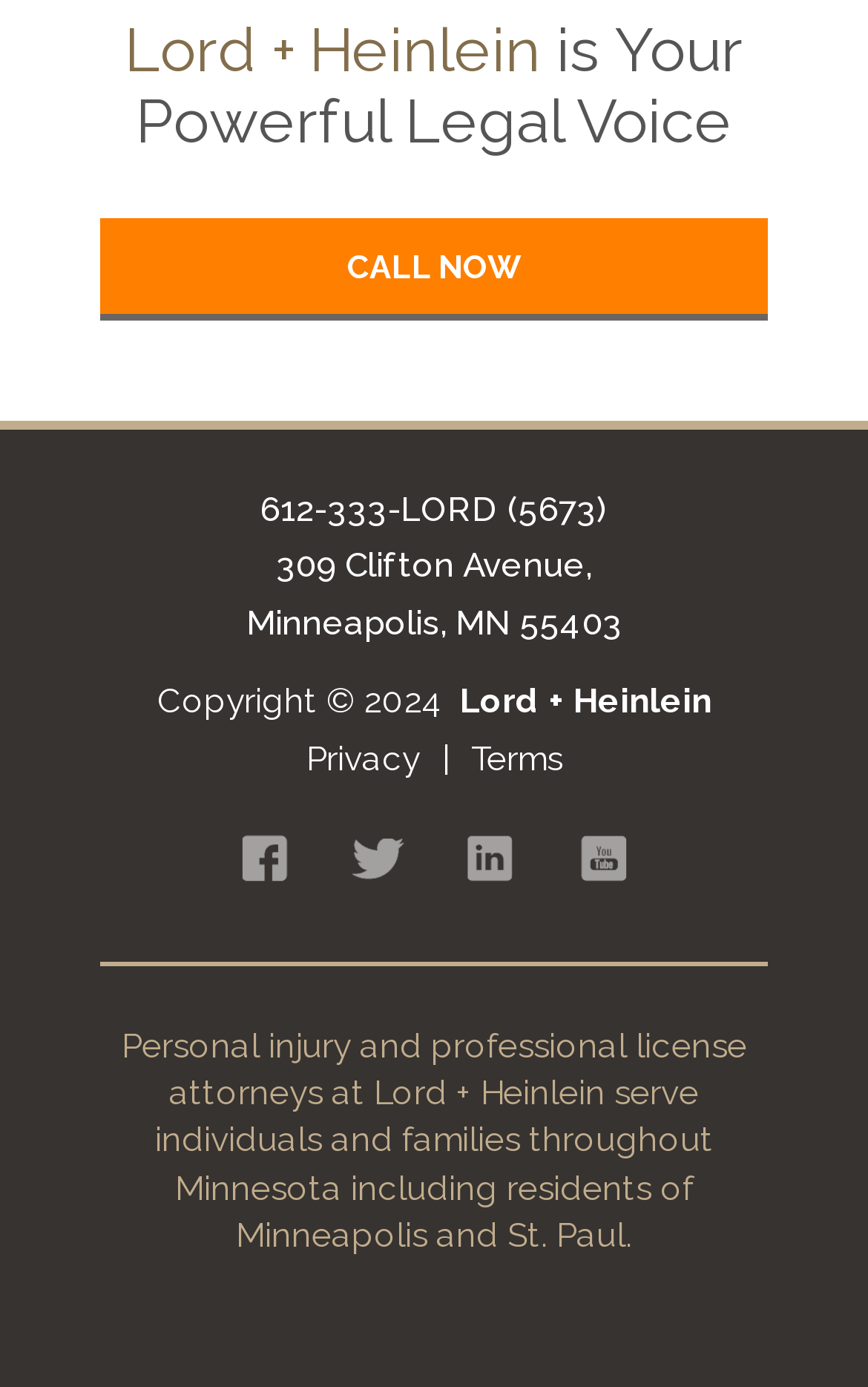Determine the bounding box for the UI element described here: "Accept".

None